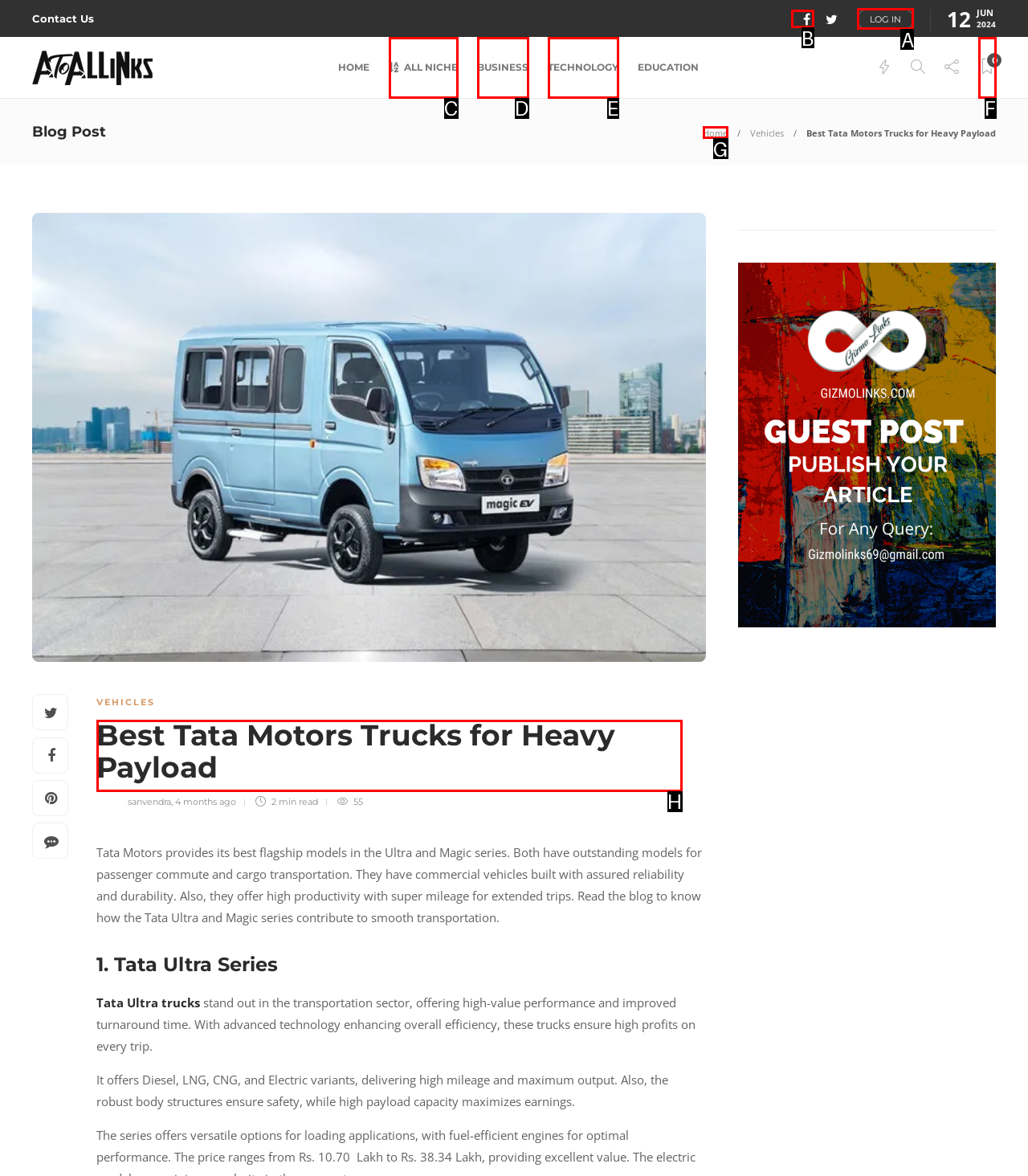To complete the task: Log in to the website, which option should I click? Answer with the appropriate letter from the provided choices.

A